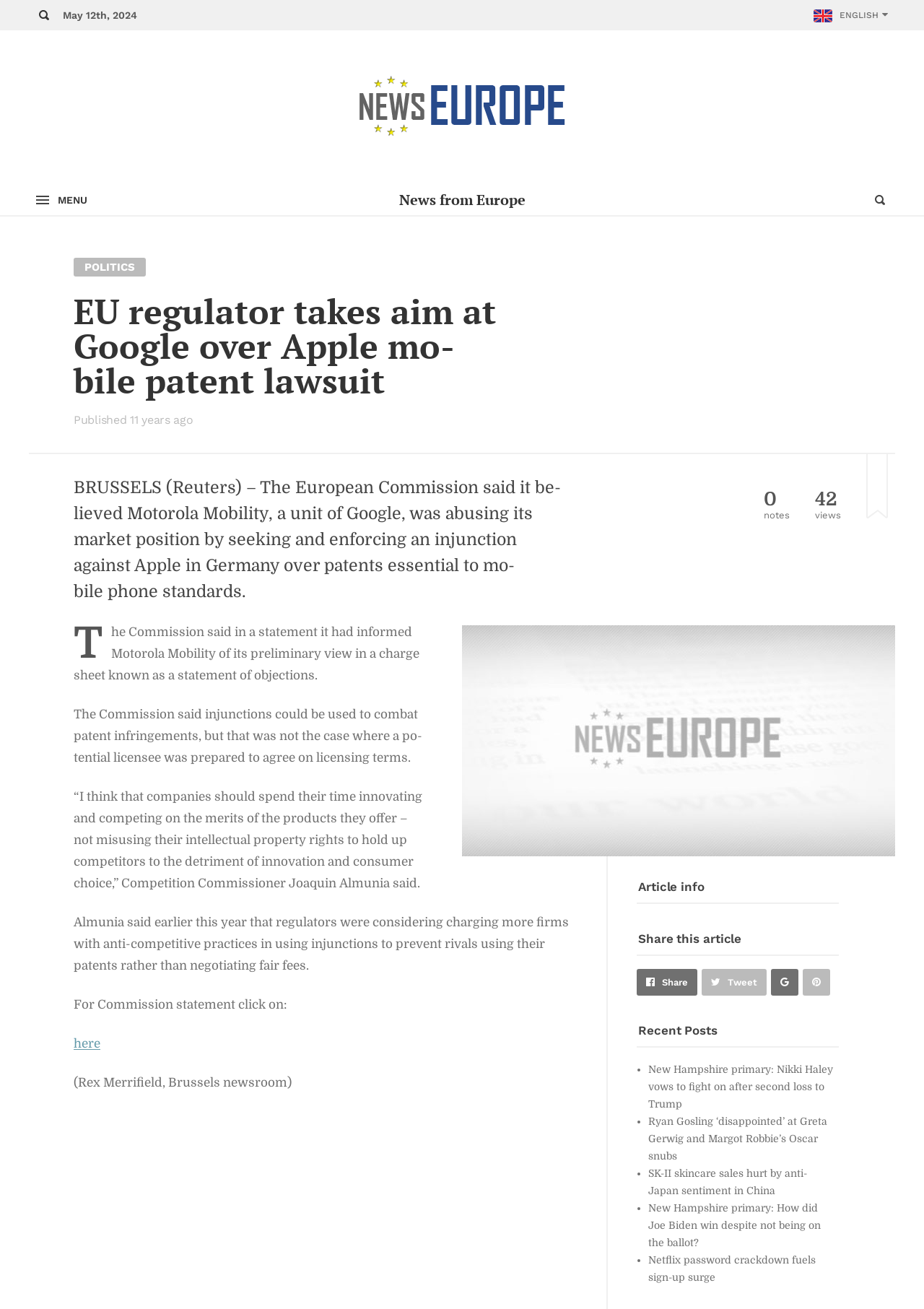Based on the image, provide a detailed response to the question:
What is the name of the EU regulator mentioned in the article?

I found the name of the EU regulator by reading the article text, specifically the quote from the EU regulator, which mentions the name 'Joaquin Almunia'.